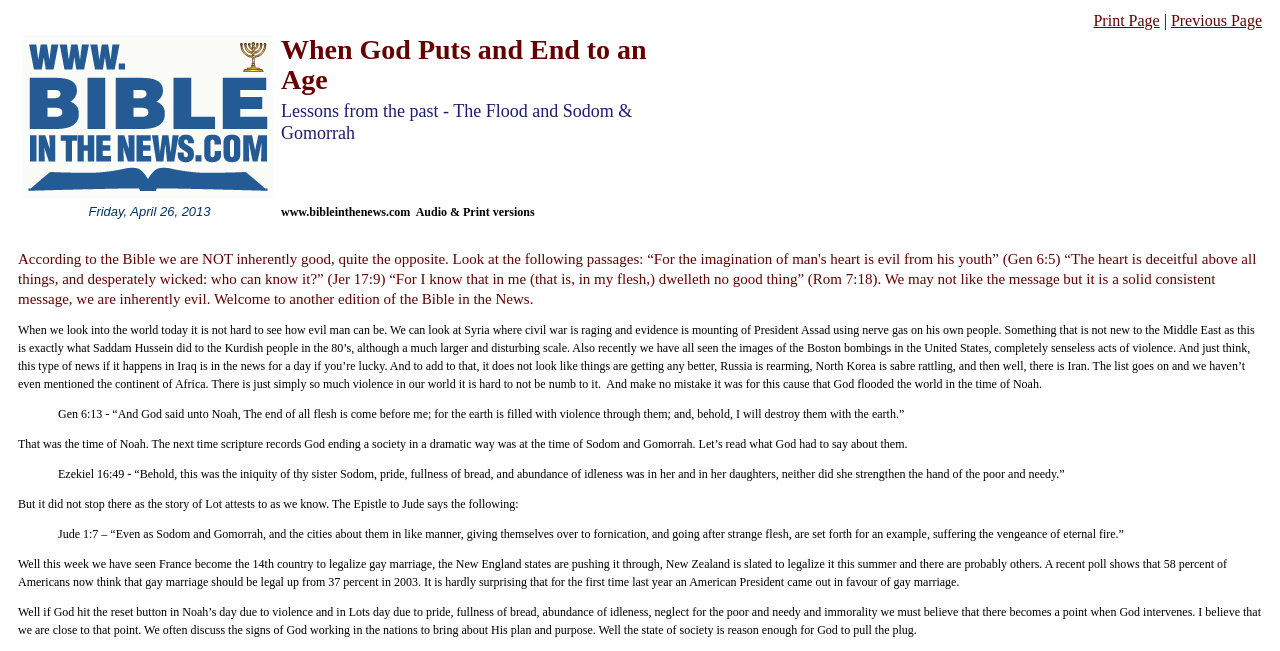Find the bounding box coordinates for the element described here: "Previous Page".

[0.915, 0.018, 0.986, 0.045]